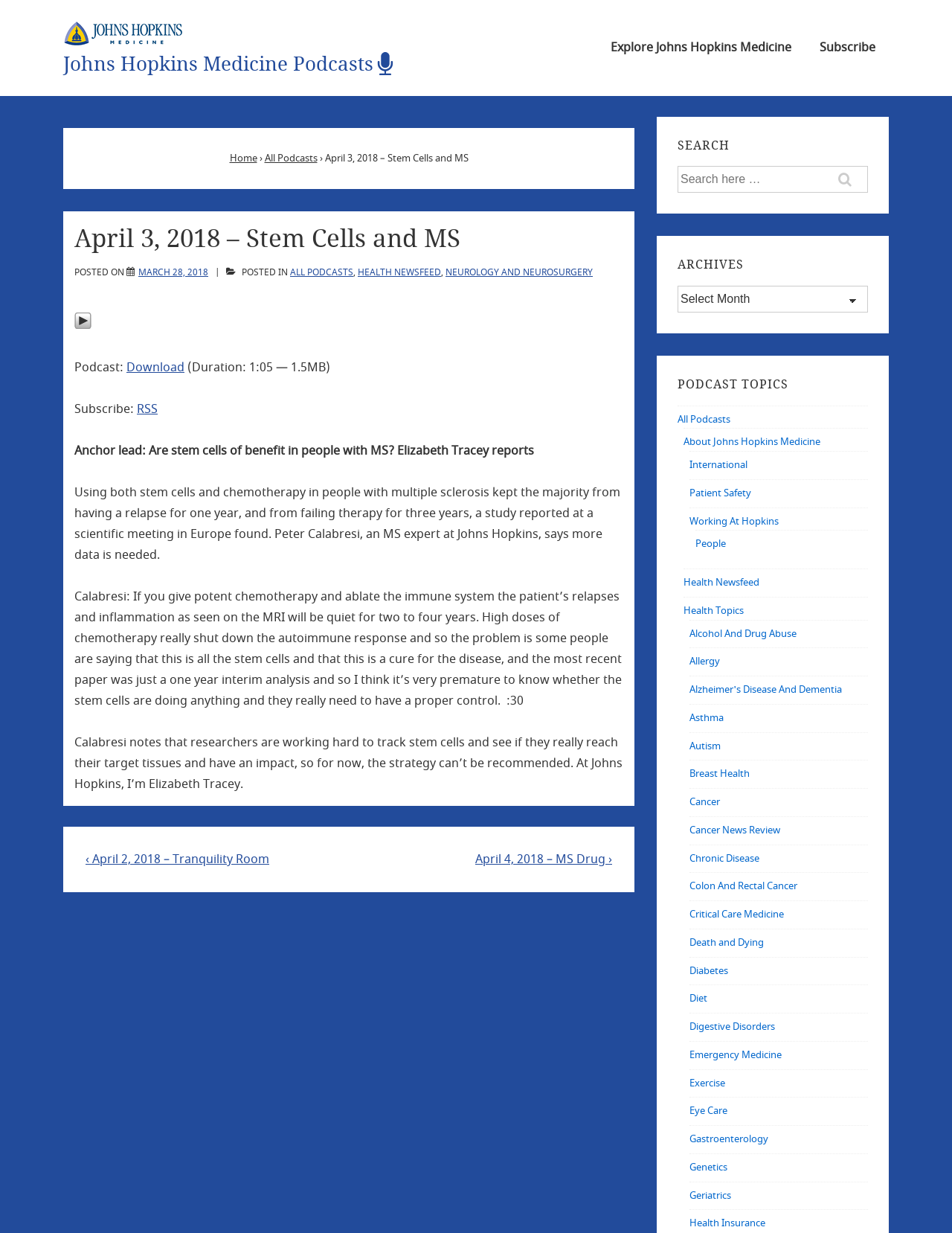Identify the first-level heading on the webpage and generate its text content.

April 3, 2018 – Stem Cells and MS